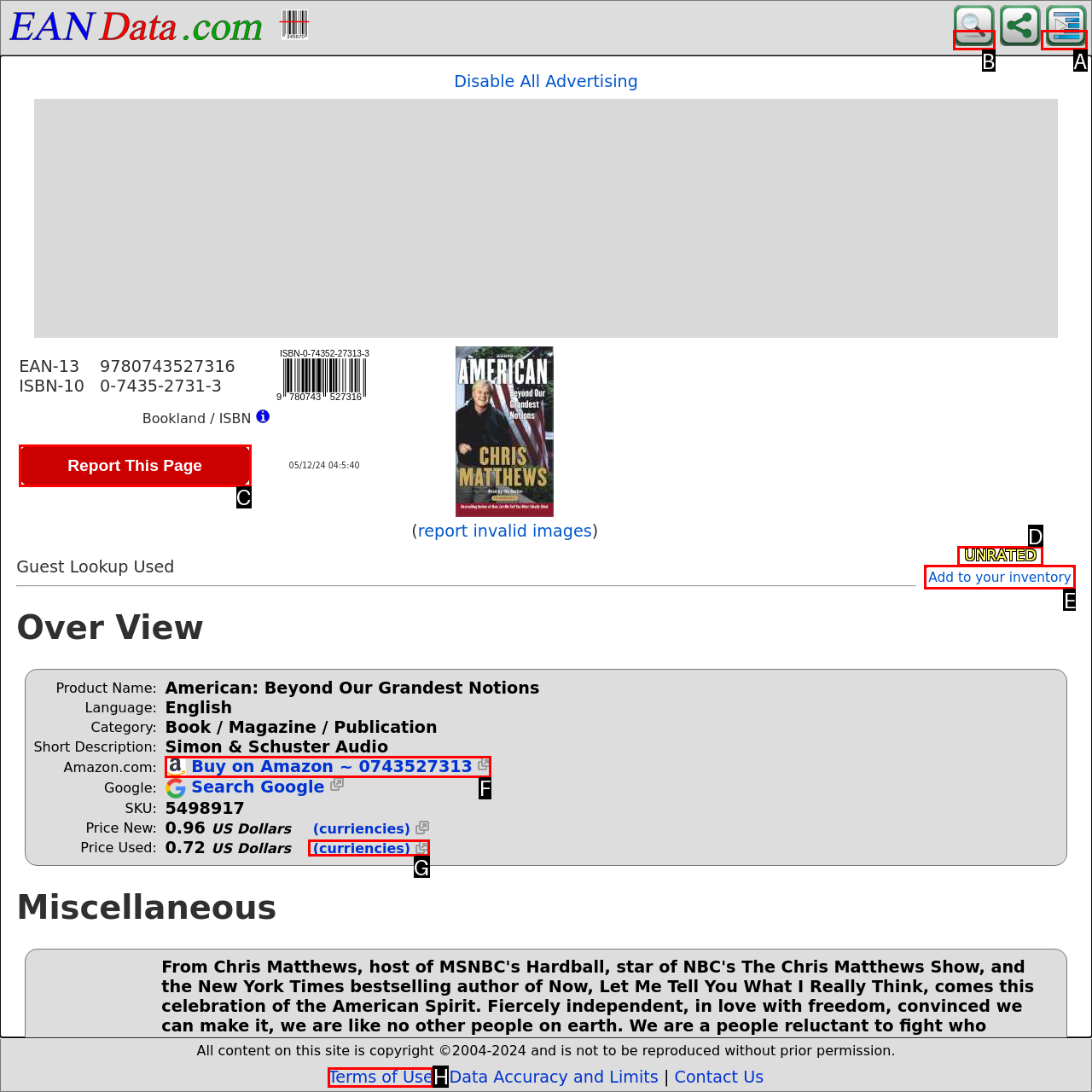Point out the HTML element I should click to achieve the following task: Search for products Provide the letter of the selected option from the choices.

B